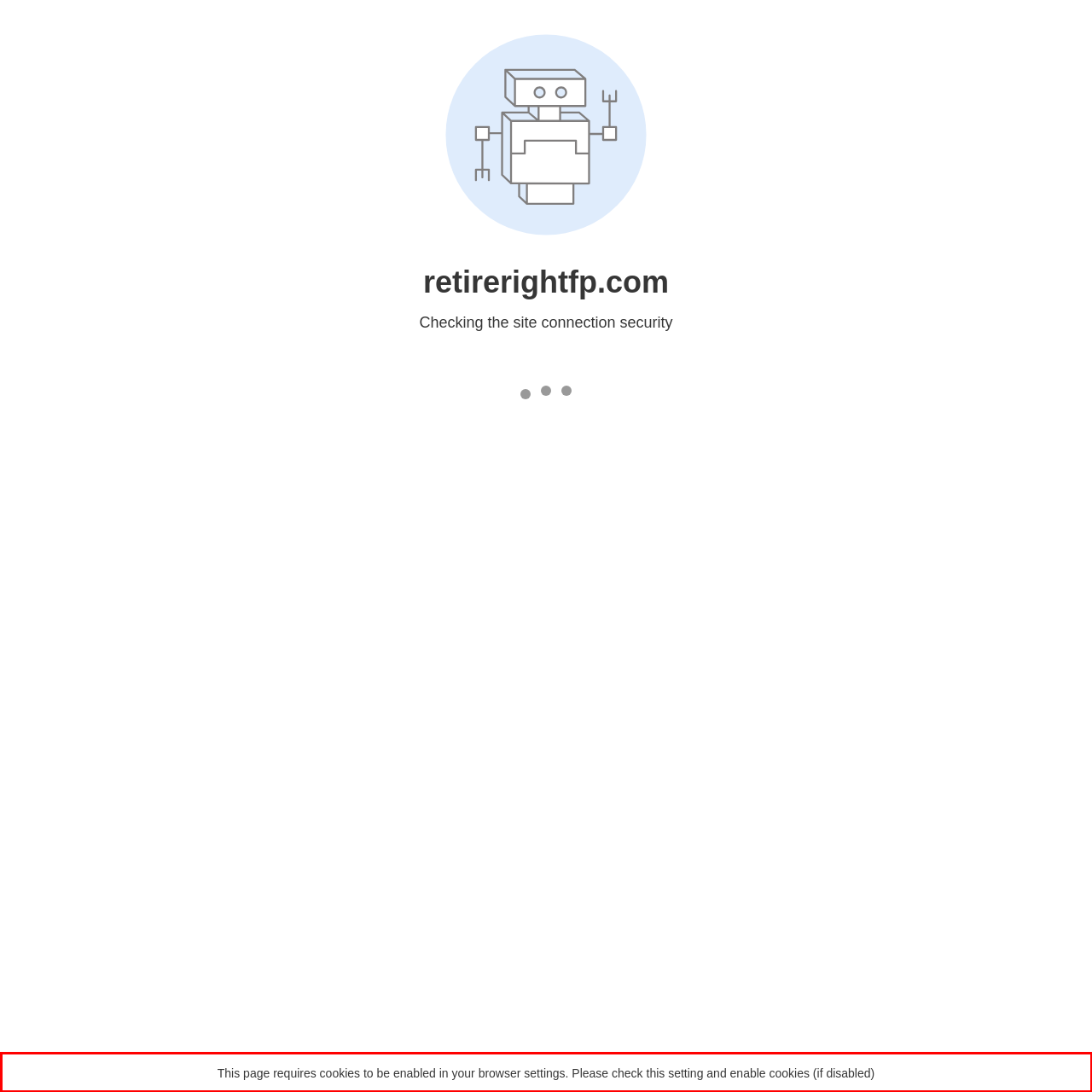Using the webpage screenshot, recognize and capture the text within the red bounding box.

This page requires cookies to be enabled in your browser settings. Please check this setting and enable cookies (if disabled)